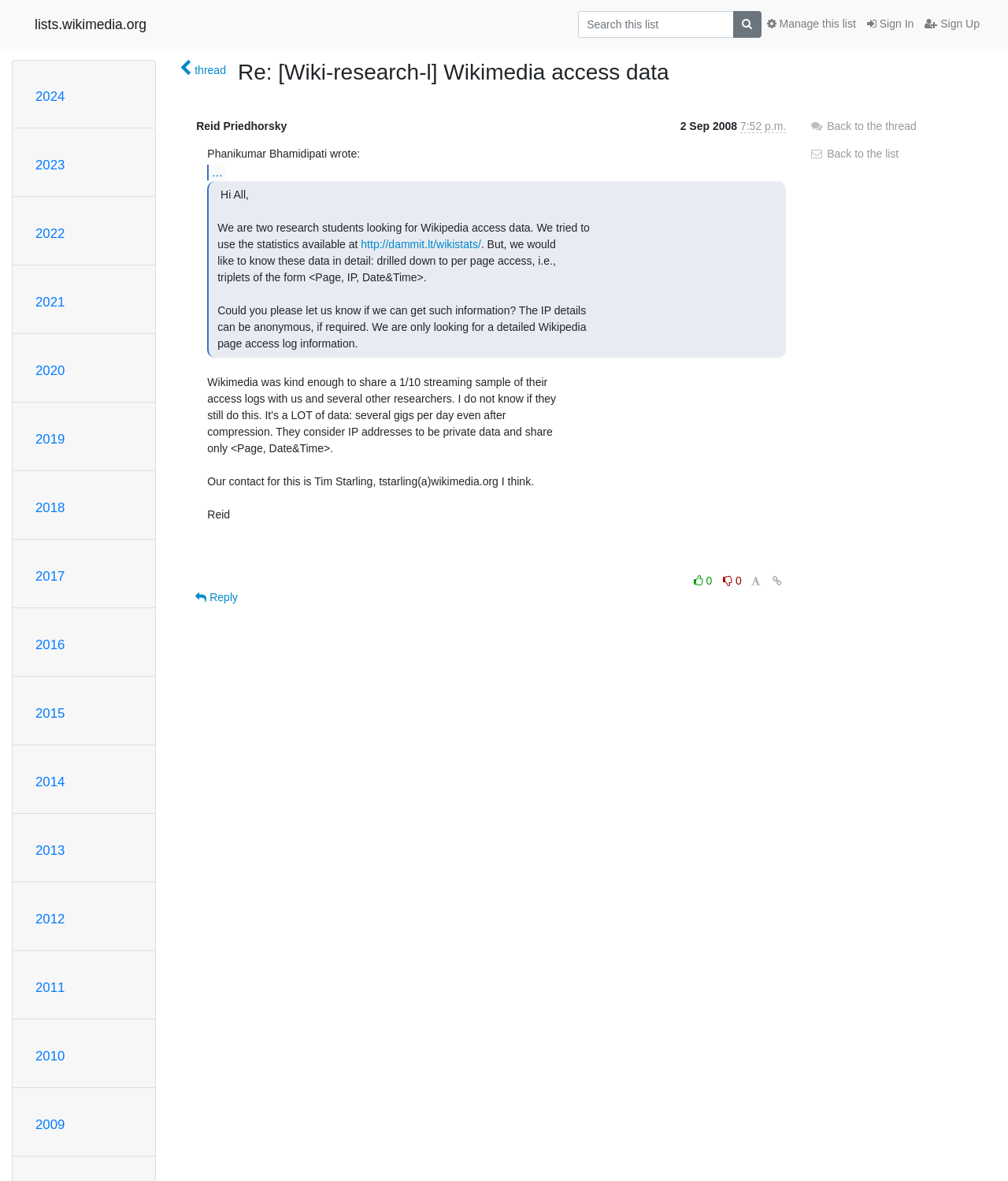Offer an in-depth caption of the entire webpage.

This webpage appears to be a discussion thread from a mailing list, specifically the Wiki-research-l list. At the top, there is a search bar with a textbox and a search button. To the right of the search bar, there are links to sign in, sign up, and manage the list.

Below the search bar, there is a list of years, ranging from 2010 to 2024, which likely represent archives of the mailing list. Each year is a heading, and they are arranged in a vertical column on the left side of the page.

The main content of the page is a discussion thread, which includes a heading that reads "Re: [Wiki-research-l] Wikimedia access data". Below this heading, there is a table that displays information about the sender of the message, including their name, the date and time they sent the message, and a note about the sender's time.

The message itself is a request from two research students looking for Wikipedia access data. They explain that they have tried using available statistics but would like more detailed information, specifically triplets of the form <Page, IP, Date&Time>. They ask if it is possible to obtain such information, noting that the IP details can be anonymous if required.

There are several links and buttons throughout the message, including a link to a website, a "Reply" button, and links to display the message in a fixed font or to go back to the thread or the list.